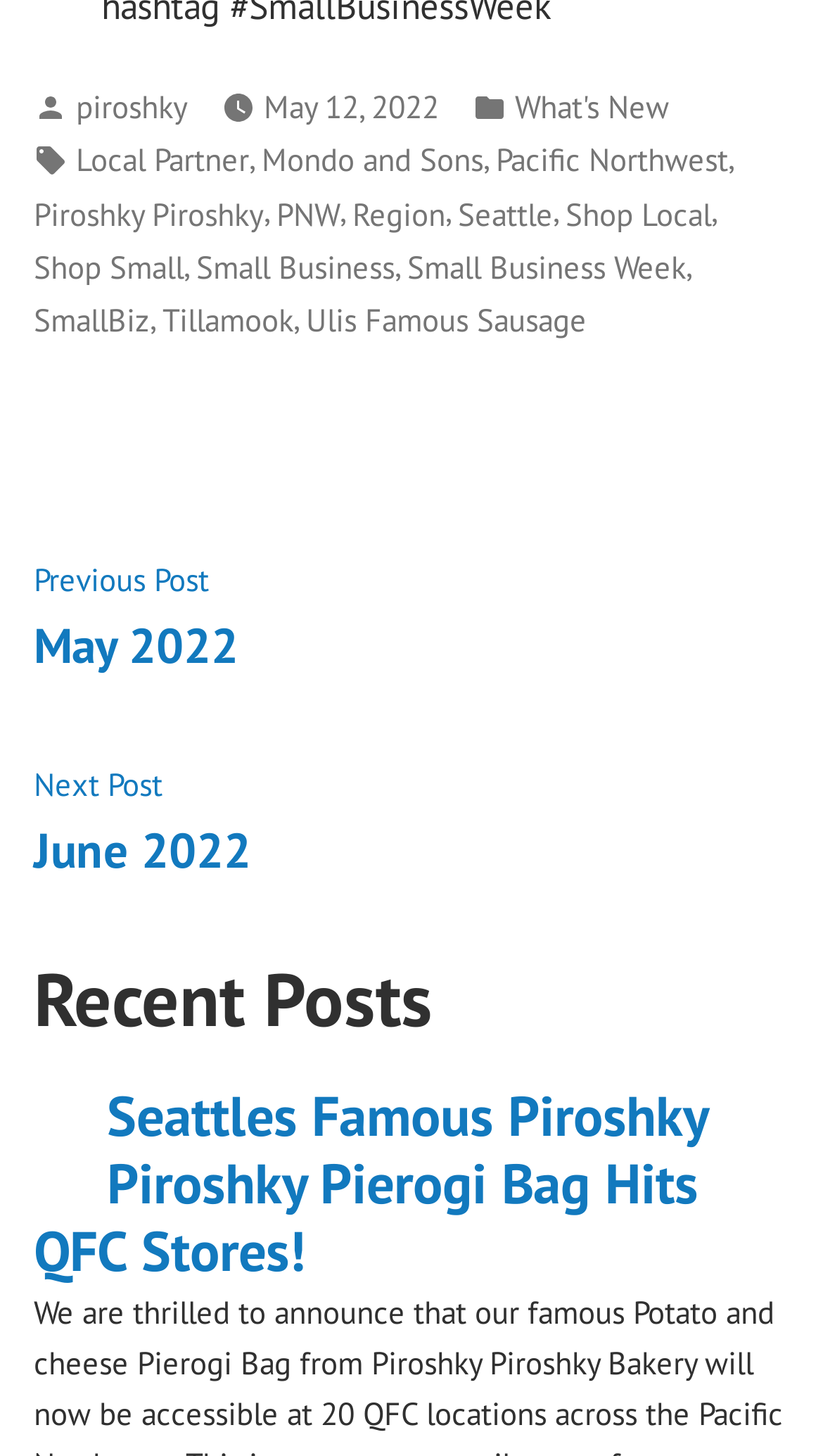What is the date of the post?
Using the image, respond with a single word or phrase.

May 12, 2022